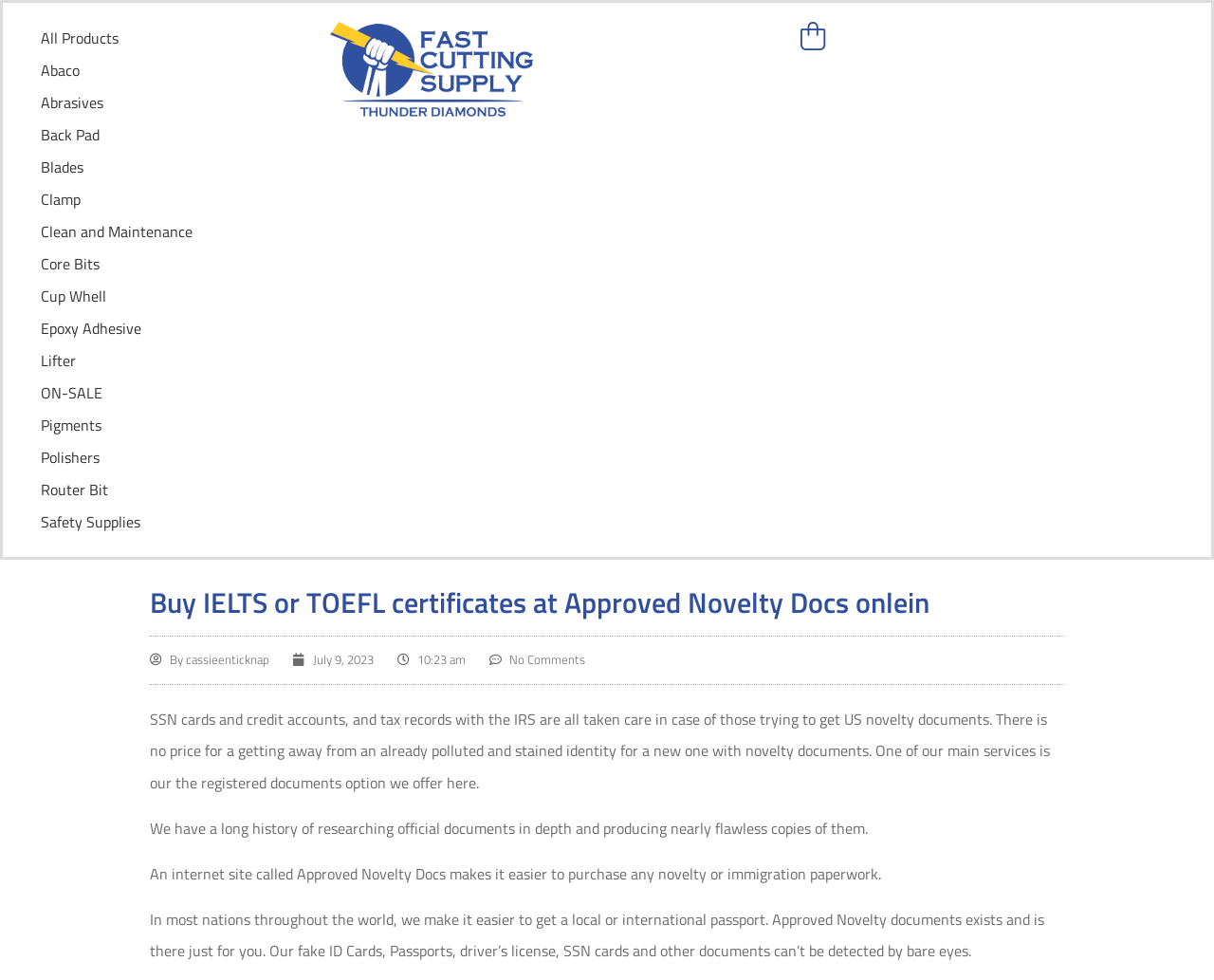Please identify the bounding box coordinates of the element on the webpage that should be clicked to follow this instruction: "Click on Abaco". The bounding box coordinates should be given as four float numbers between 0 and 1, formatted as [left, top, right, bottom].

[0.034, 0.06, 0.066, 0.083]